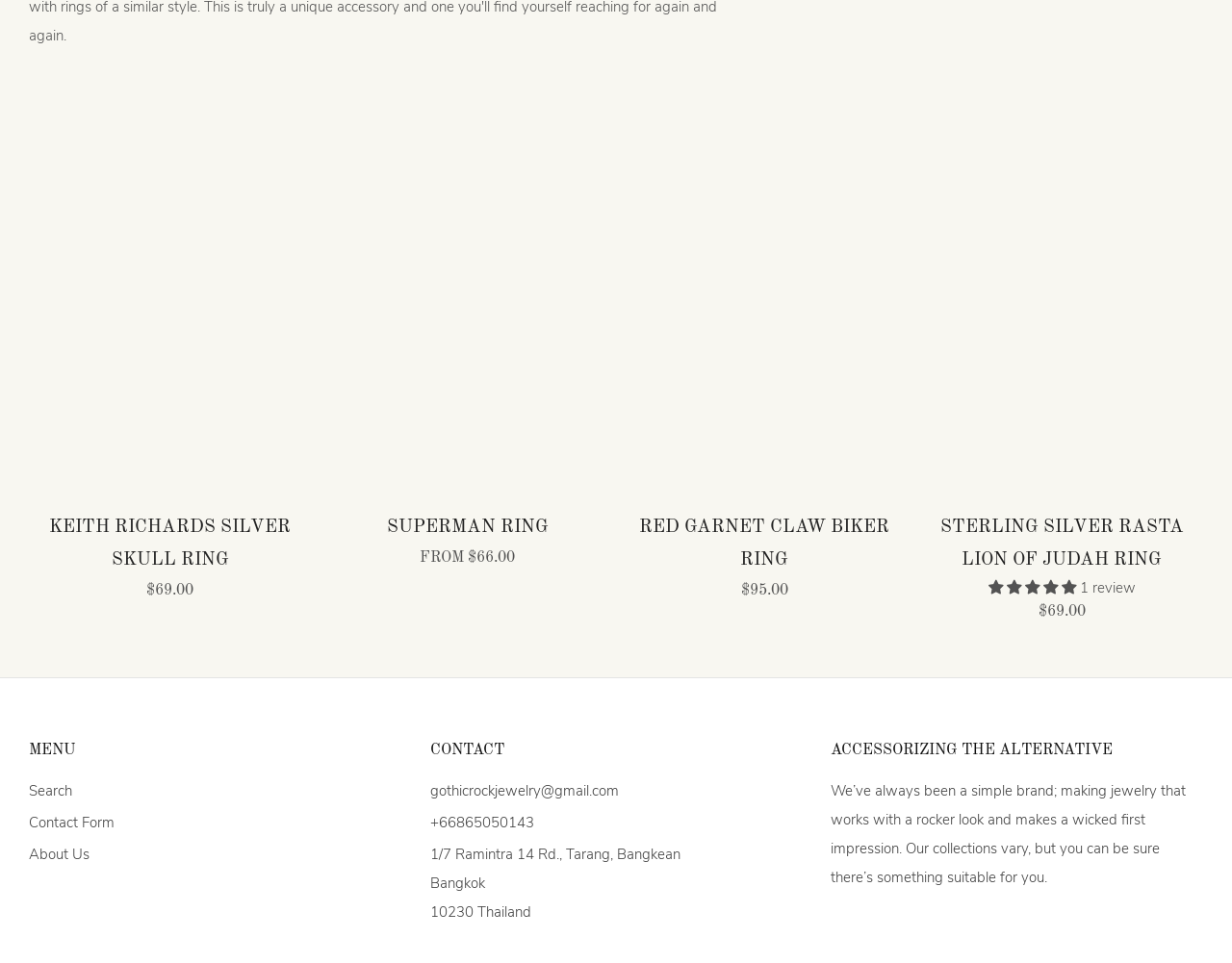Please indicate the bounding box coordinates for the clickable area to complete the following task: "Learn more about the brand". The coordinates should be specified as four float numbers between 0 and 1, i.e., [left, top, right, bottom].

[0.674, 0.811, 0.963, 0.921]